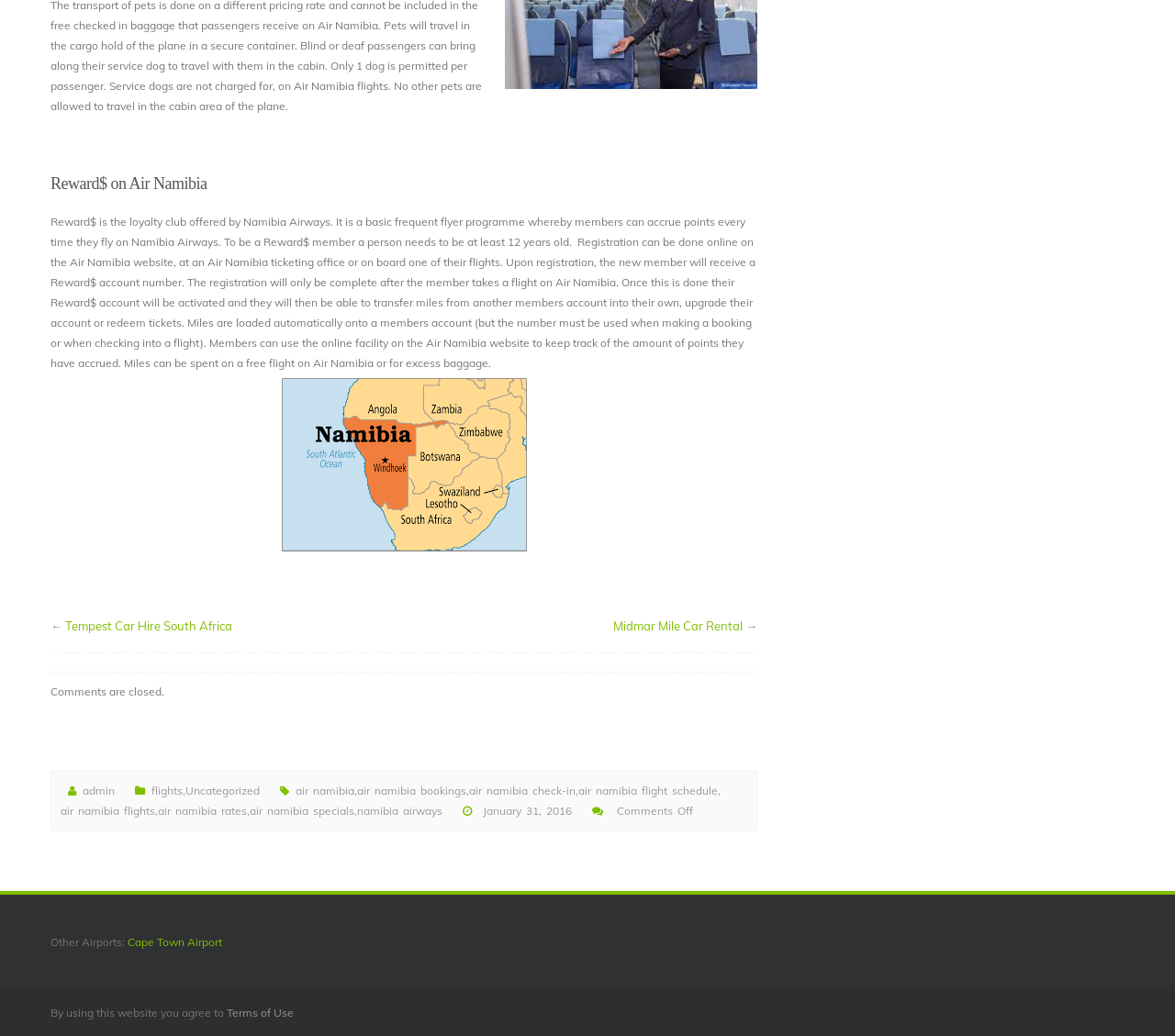What is the name of the airline mentioned on the webpage?
From the screenshot, supply a one-word or short-phrase answer.

Air Namibia